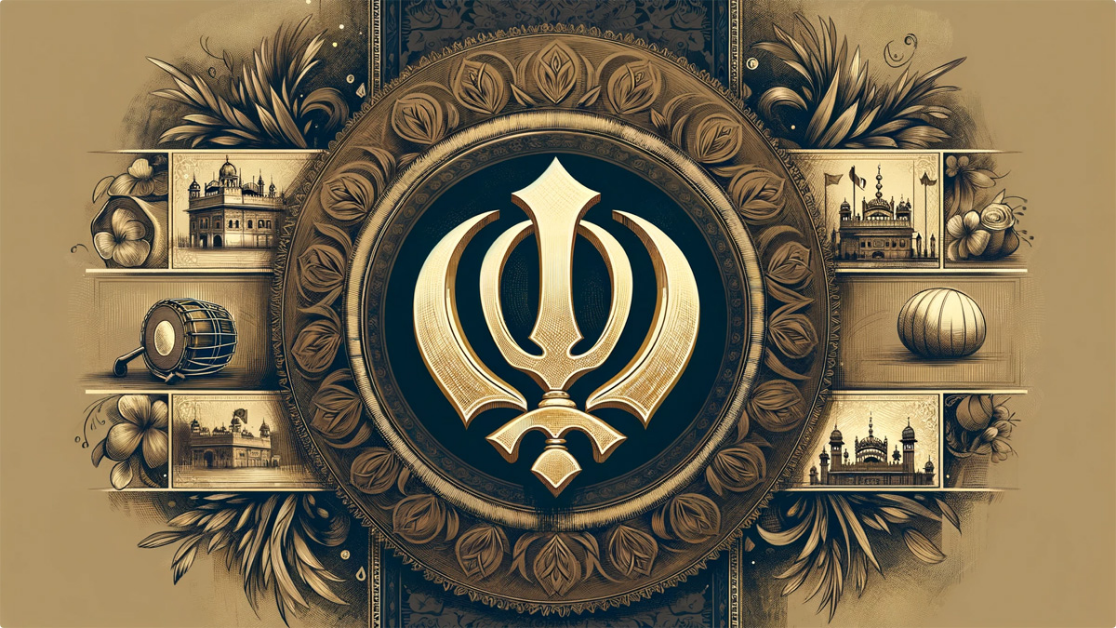What type of motifs surround the Khanda?
From the screenshot, supply a one-word or short-phrase answer.

Ornate floral motifs